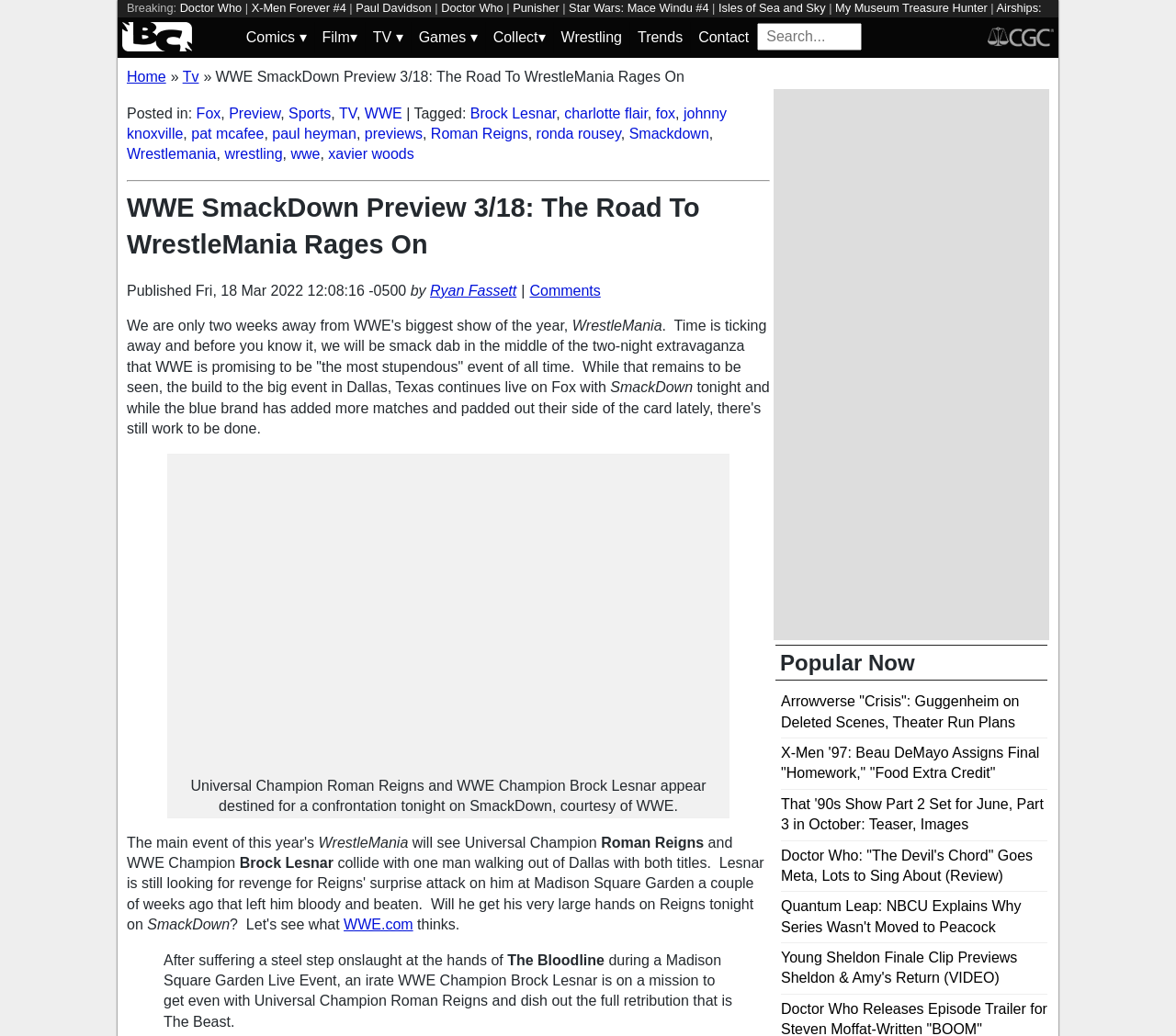What is the name of the wrestler seeking revenge?
Refer to the image and offer an in-depth and detailed answer to the question.

The question is asking about the name of the wrestler seeking revenge. By looking at the webpage, we can see that the title of the webpage mentions 'Brock Lesnar looks for revenge against Roman Reigns', which indicates that the wrestler seeking revenge is Brock Lesnar.